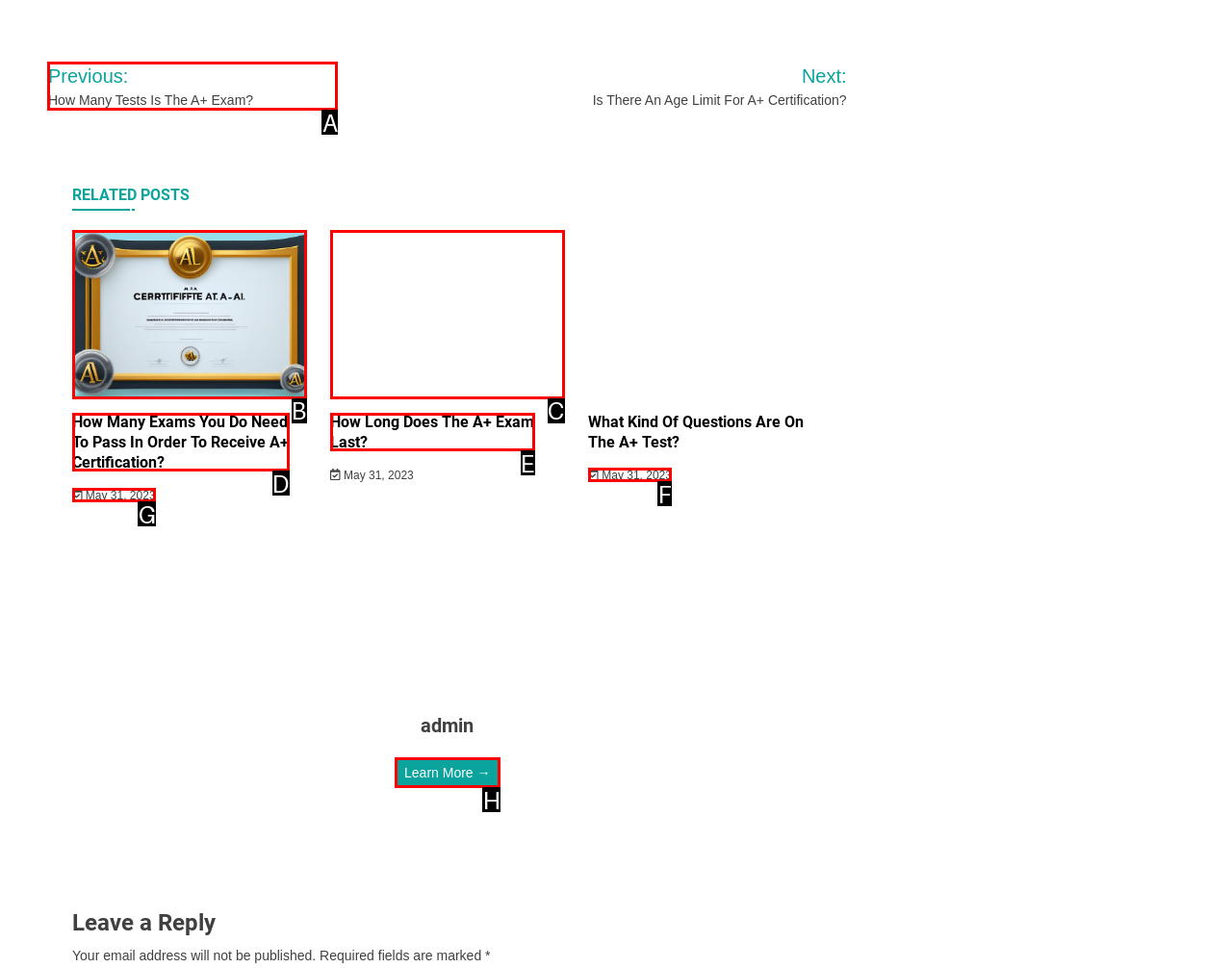Which option should you click on to fulfill this task: Click the Post Comment button? Answer with the letter of the correct choice.

None